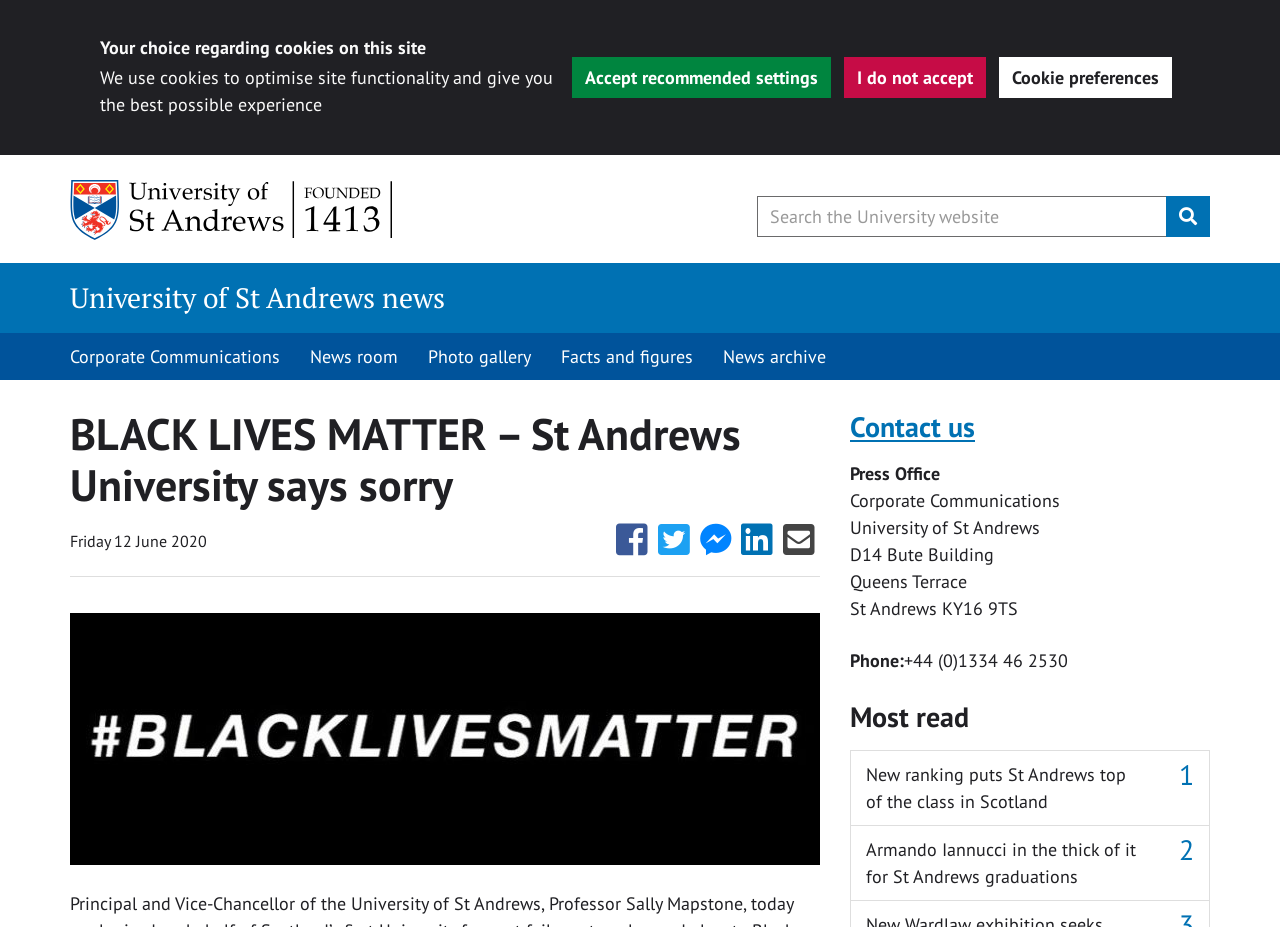Show me the bounding box coordinates of the clickable region to achieve the task as per the instruction: "Visit University of St Andrews news".

[0.055, 0.301, 0.348, 0.341]